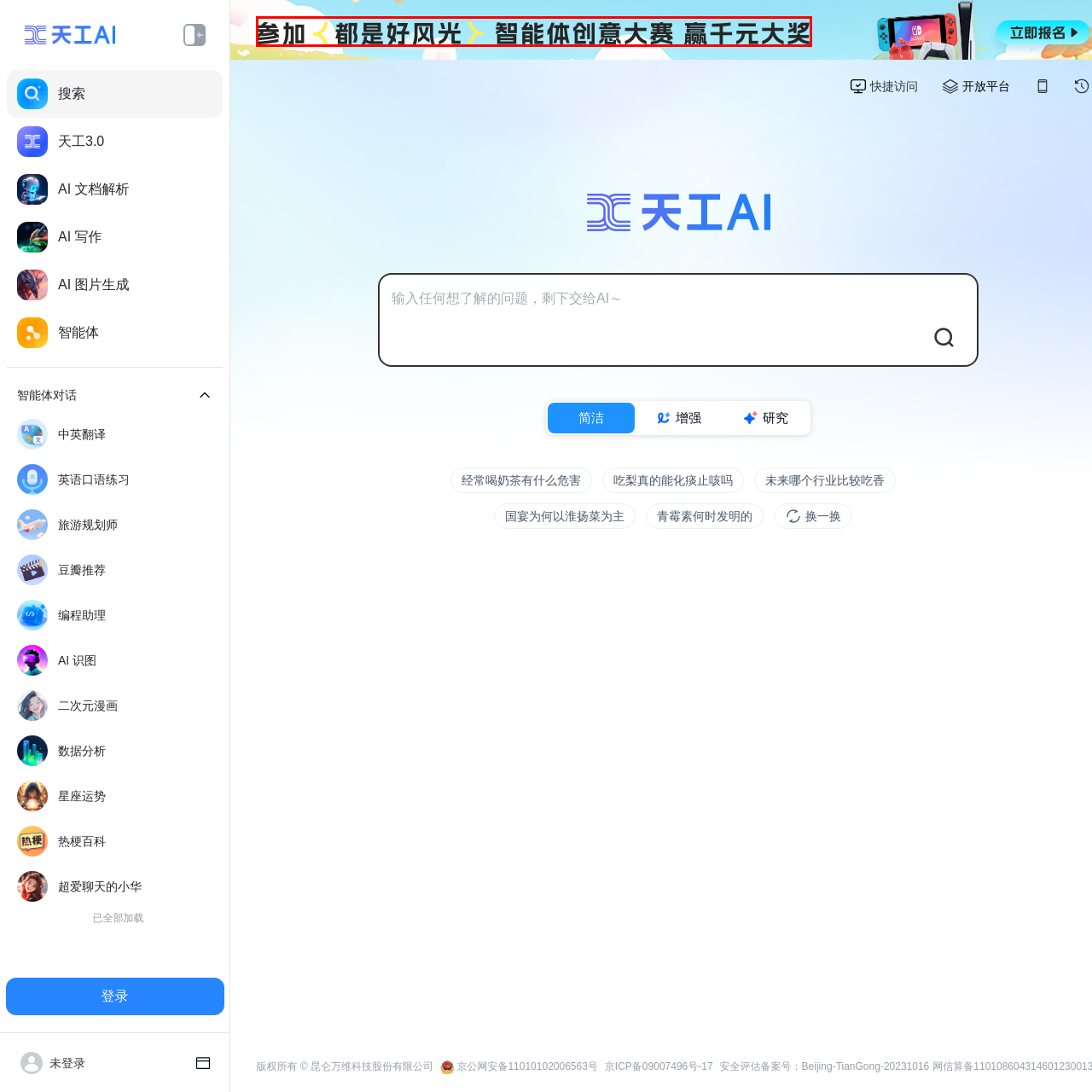Create an extensive caption describing the content of the image outlined in red.

The image showcases a vibrant promotional banner inviting participants to join an exciting competition. It features bold and colorful text, emphasizing the engaging nature of the event with phrases like "Join Us" and "Artificial Intelligence Creative Competition." The design incorporates playful elements, suggesting a fun atmosphere, while also referencing impressive prizes of up to several thousand yuan, making it clear that participants have a chance to win attractive rewards. The overall aesthetic is eye-catching, reflecting the innovative spirit of the competition.